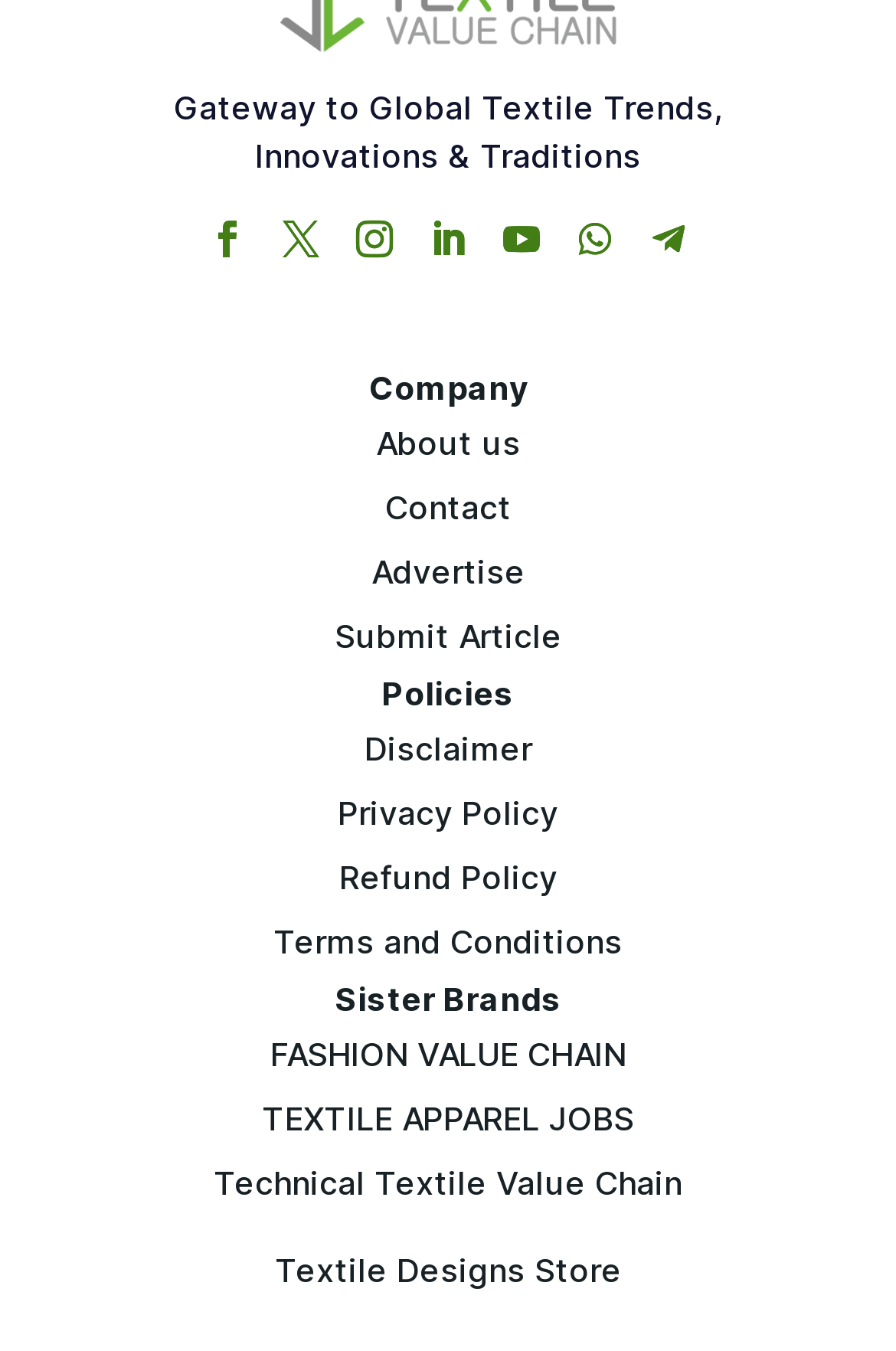Identify the bounding box coordinates for the UI element described as follows: Textile Designs Store. Use the format (top-left x, top-left y, bottom-right x, bottom-right y) and ensure all values are floating point numbers between 0 and 1.

[0.306, 0.926, 0.694, 0.954]